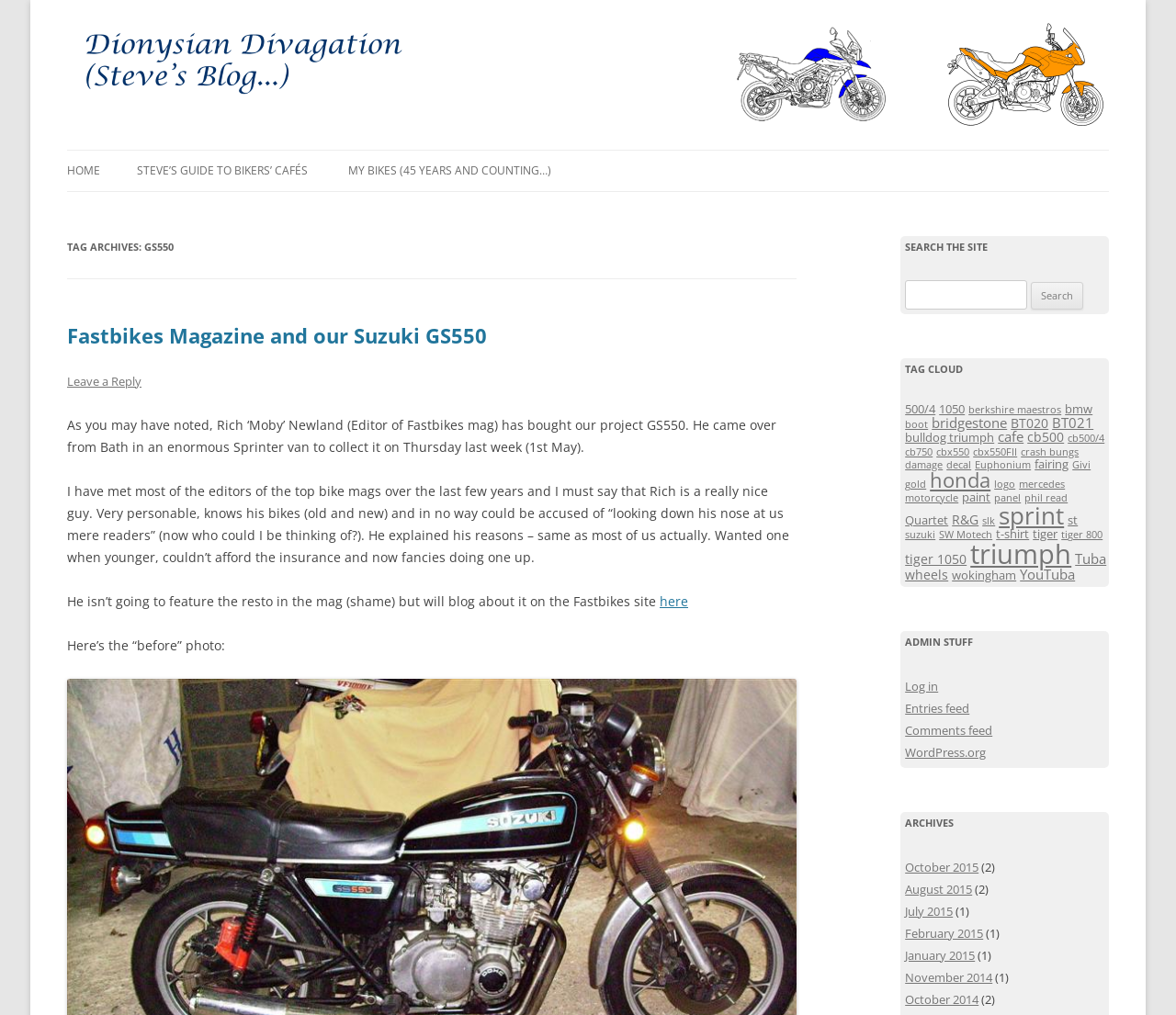Elaborate on the information and visuals displayed on the webpage.

This webpage is a blog titled "Dionysian Divagation (Steve's Blog)" with a focus on motorcycles, particularly the GS550 model. At the top of the page, there is a heading with the blog's title and a link to skip to the content. Below this, there are links to navigate to different sections of the blog, including "HOME", "STEVE'S GUIDE TO BIKERS' CAFÉS", and several other café-related links.

The main content of the page is a blog post about the author's experience with a Suzuki GS550 motorcycle, which was recently purchased by the editor of Fastbikes magazine, Rich Newland. The post includes several paragraphs of text describing the author's encounter with Rich and the plans for the motorcycle's restoration. There are also links to related content, including a "before" photo of the motorcycle.

To the right of the main content, there is a sidebar with several sections. The first section is a search bar with a heading "SEARCH THE SITE" and a text box to enter search queries. Below this, there is a "TAG CLOUD" section with numerous links to different tags, such as "500/4", "bmw", and "cafe", each with a corresponding number of items.

Overall, the webpage has a simple and organized layout, with a focus on sharing the author's experiences and knowledge related to motorcycles, particularly the GS550 model.